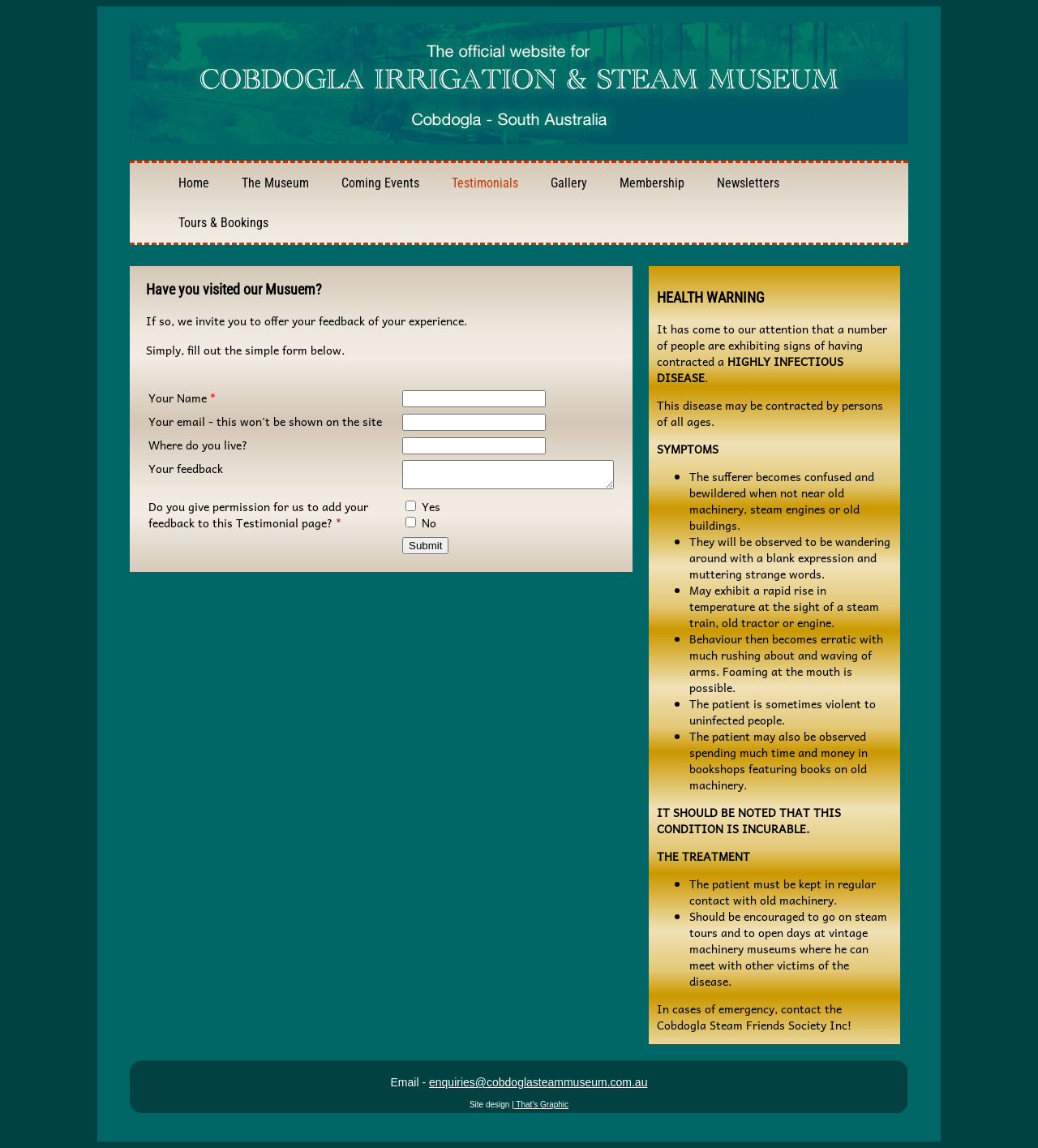Please pinpoint the bounding box coordinates for the region I should click to adhere to this instruction: "Click the 'Home' link".

[0.156, 0.147, 0.217, 0.172]